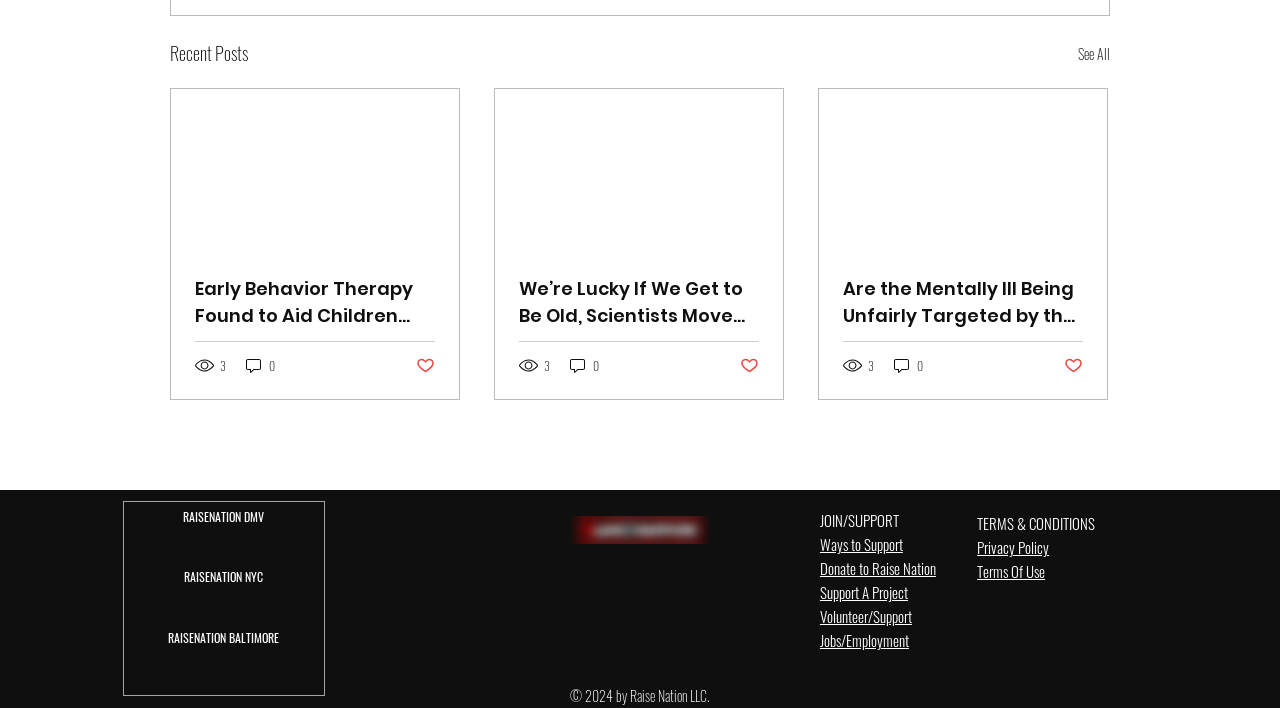Show the bounding box coordinates for the HTML element described as: "Support A Project".

[0.641, 0.821, 0.709, 0.852]